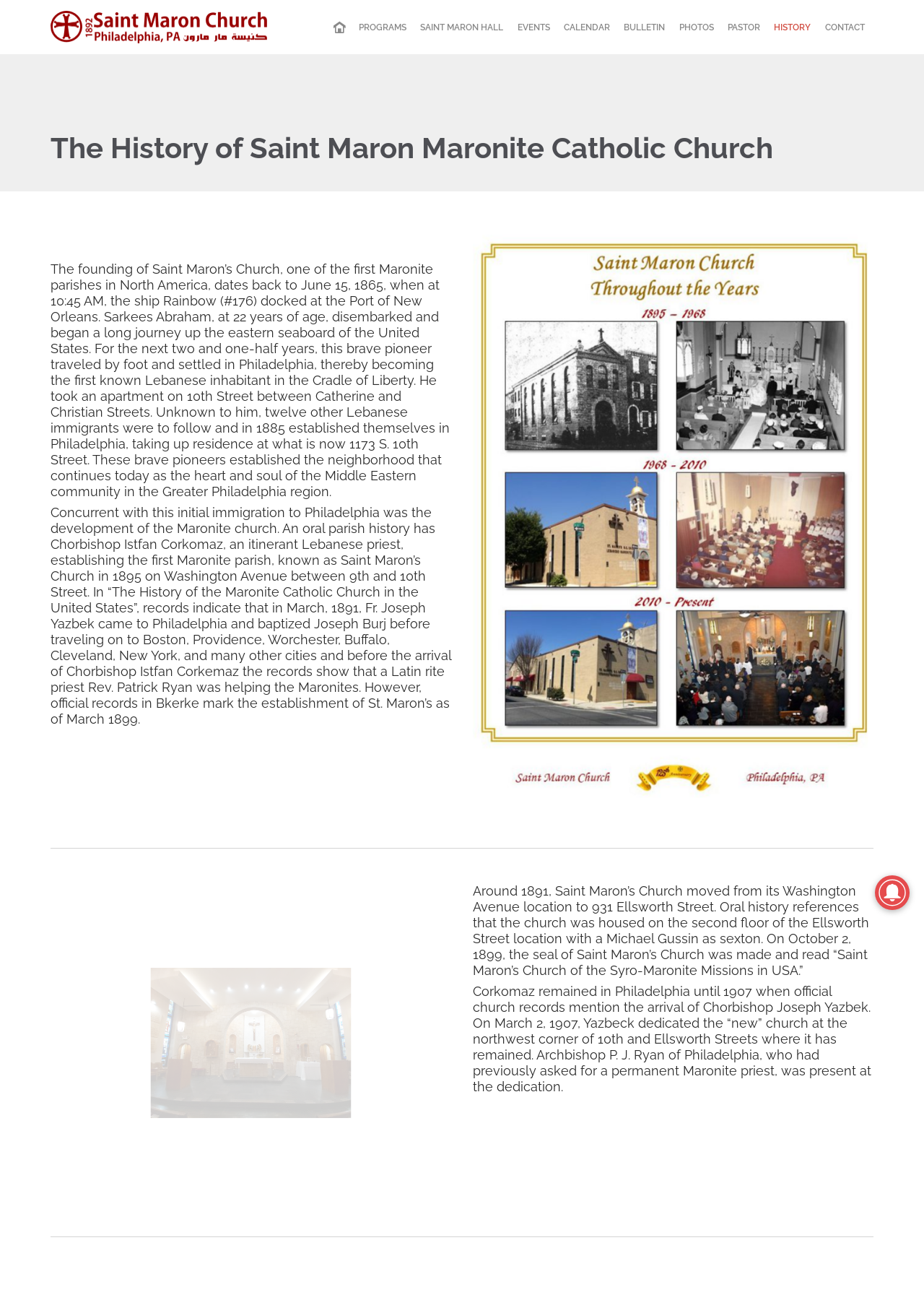What is the current location of Saint Maron's Church?
Answer the question using a single word or phrase, according to the image.

10th and Ellsworth Streets